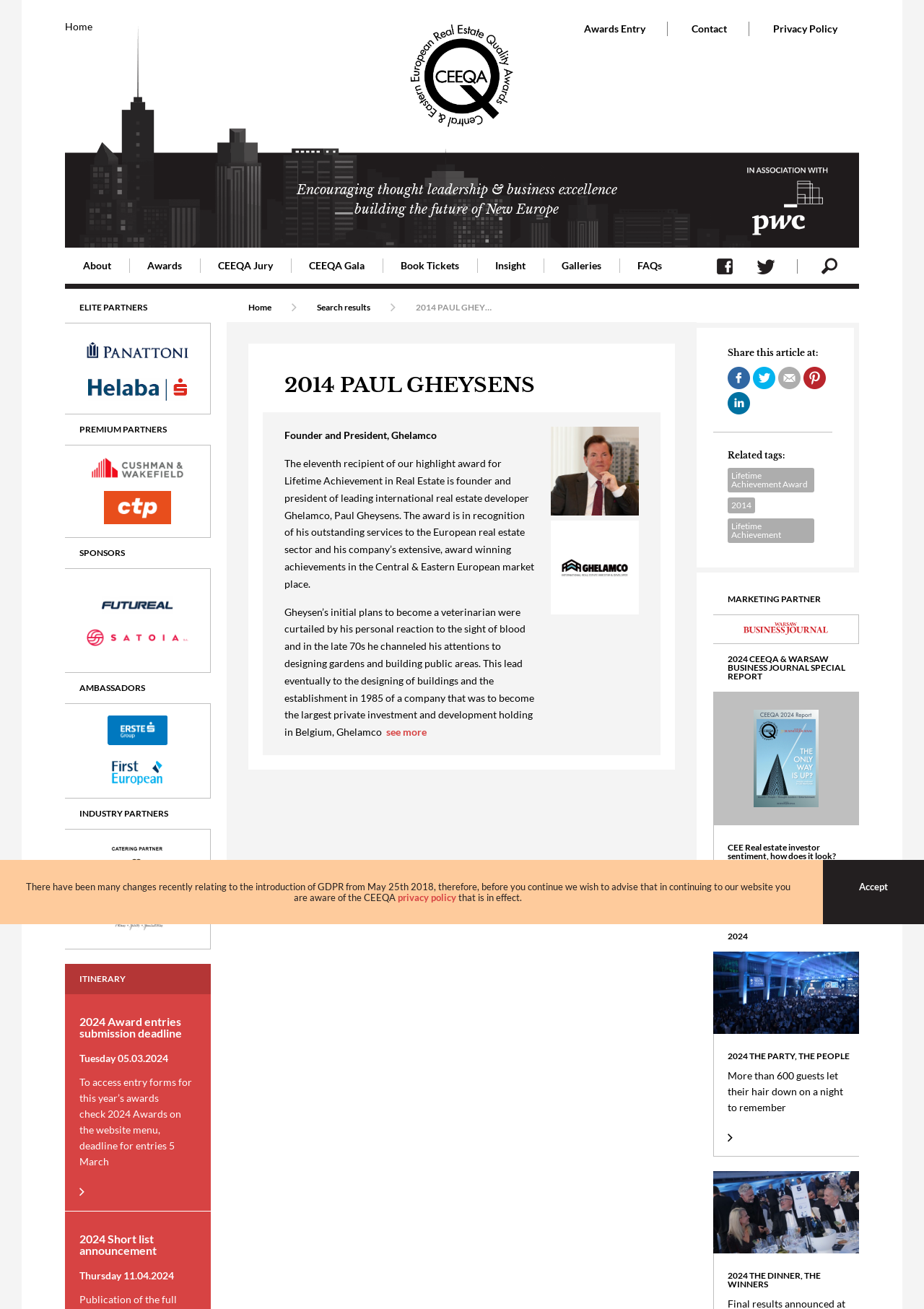What is the name of the award?
Please look at the screenshot and answer using one word or phrase.

CEEQA